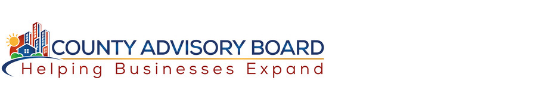Provide a comprehensive description of the image.

The image features the logo of the County Advisory Board, prominently displaying the phrase "Helping Businesses Expand" beneath the organization's name. The logo incorporates colorful graphic elements representing urban growth and development, suggesting a commitment to supporting local enterprises. This designation emphasizes the board's role in fostering business expansion and driving economic growth within the community.